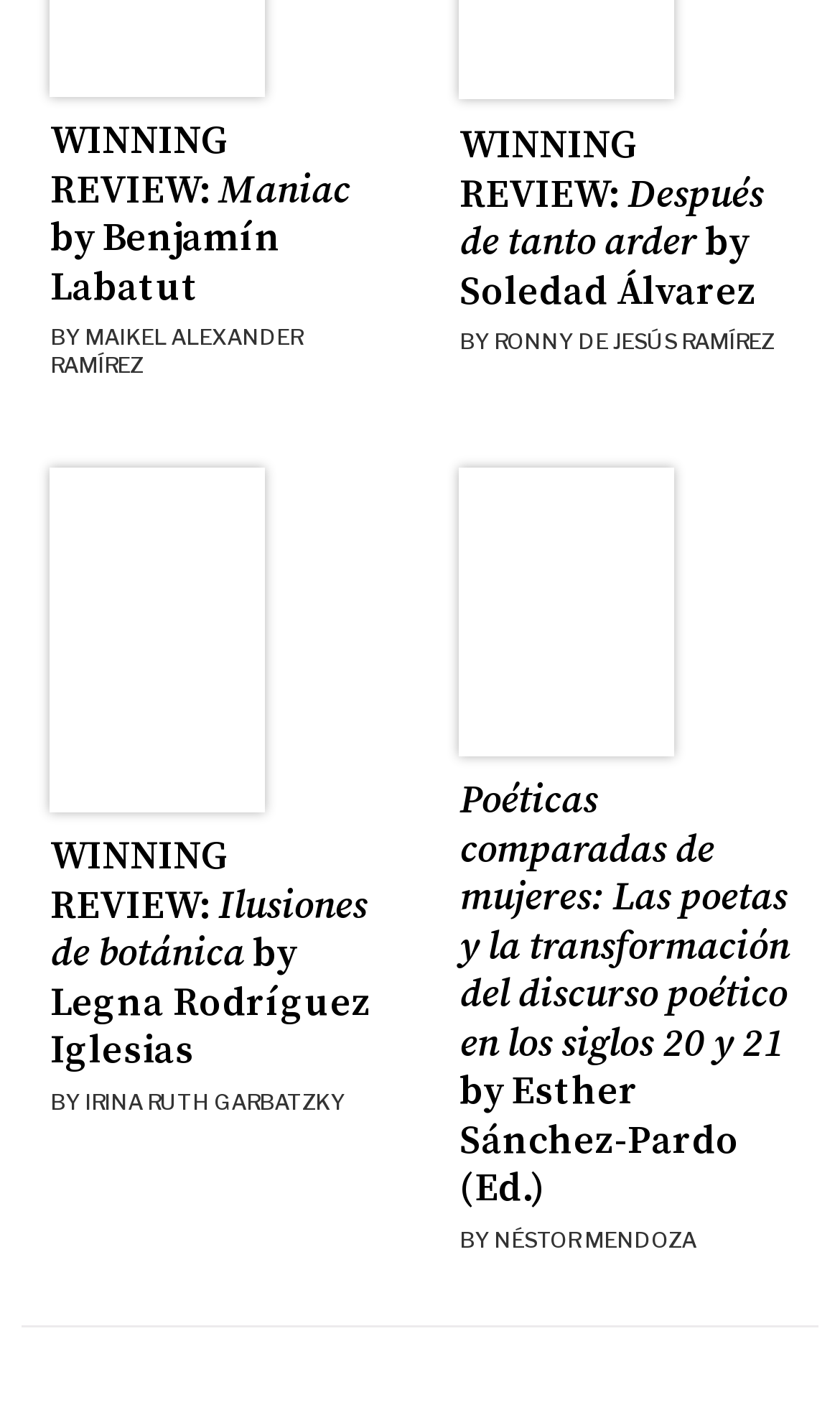Please predict the bounding box coordinates of the element's region where a click is necessary to complete the following instruction: "Check the article by NÉSTOR MENDOZA". The coordinates should be represented by four float numbers between 0 and 1, i.e., [left, top, right, bottom].

[0.588, 0.873, 0.829, 0.891]